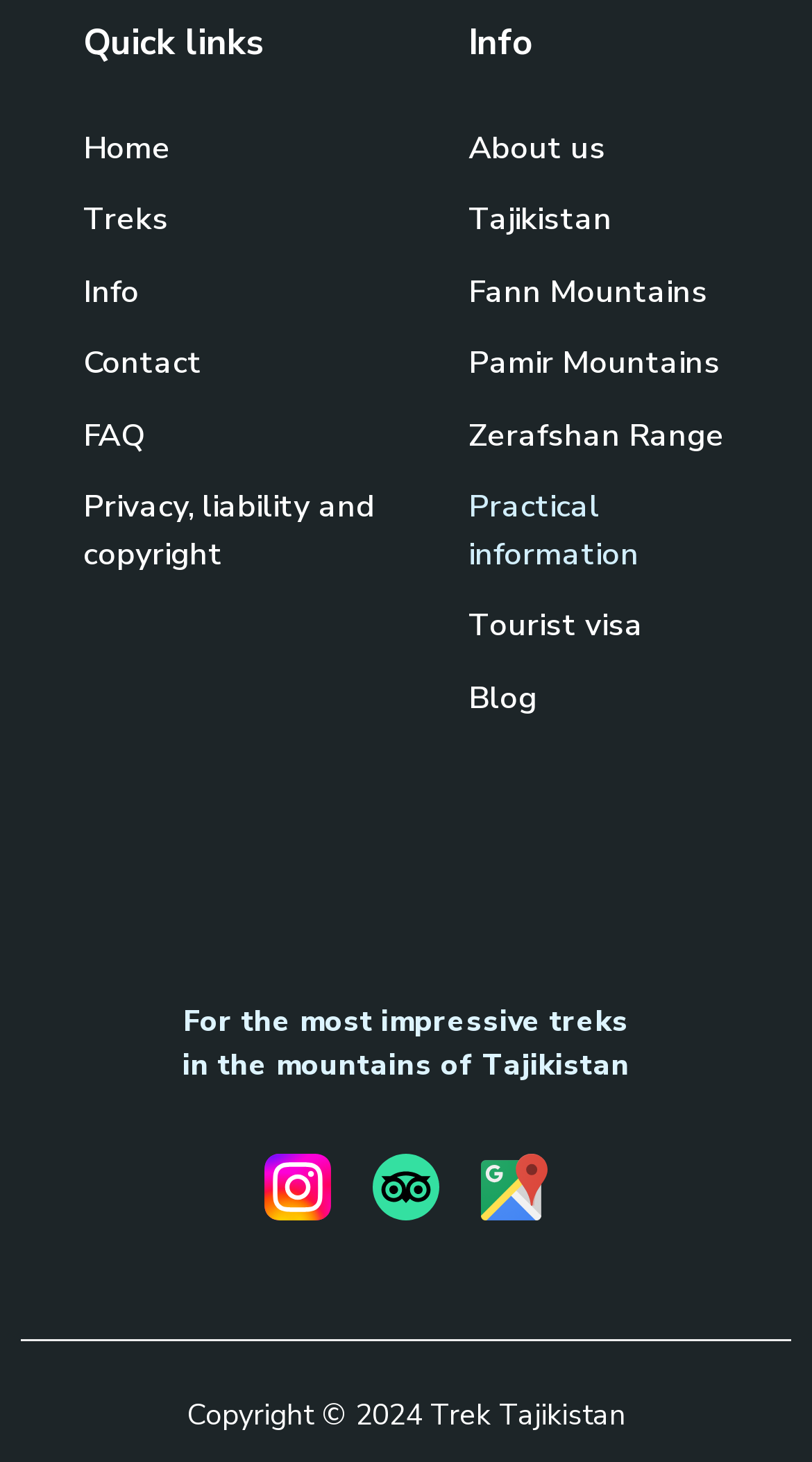Find the bounding box coordinates of the area that needs to be clicked in order to achieve the following instruction: "Click on the Home link". The coordinates should be specified as four float numbers between 0 and 1, i.e., [left, top, right, bottom].

[0.103, 0.077, 0.474, 0.126]